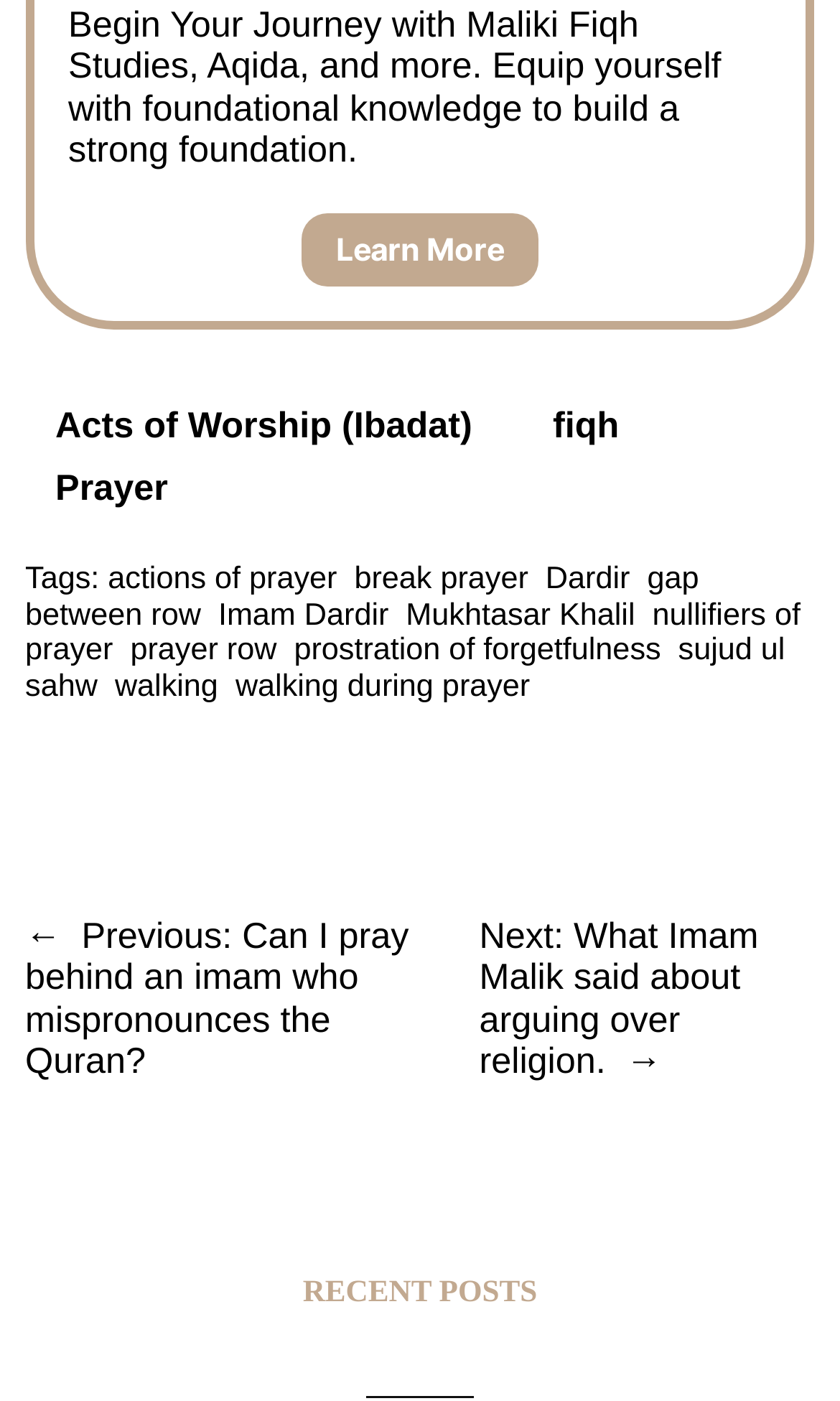Pinpoint the bounding box coordinates of the clickable area needed to execute the instruction: "Explore Acts of Worship". The coordinates should be specified as four float numbers between 0 and 1, i.e., [left, top, right, bottom].

[0.03, 0.283, 0.598, 0.328]